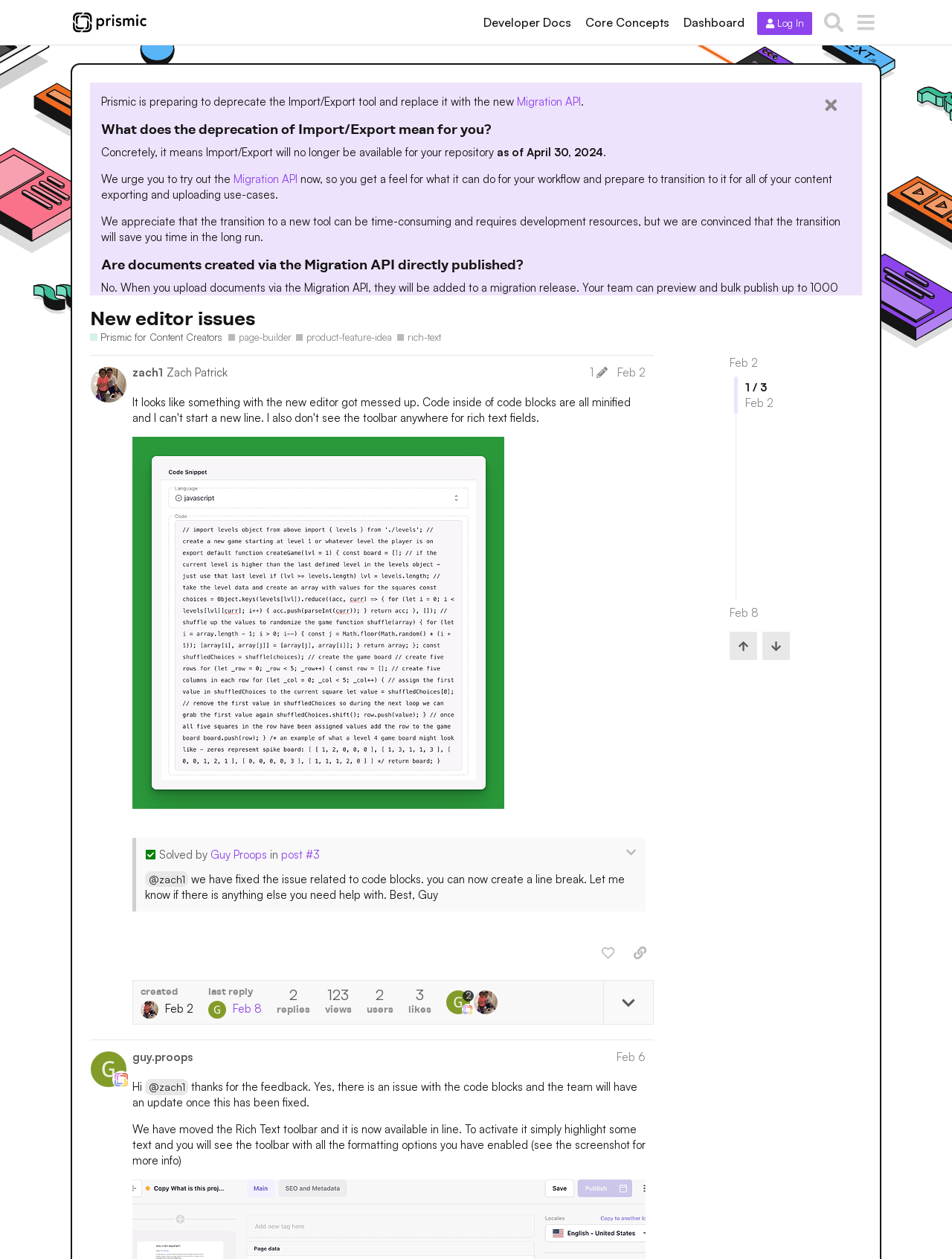How many documents can be bulk published with one click?
Examine the image closely and answer the question with as much detail as possible.

According to the webpage, when you upload documents via the Migration API, they will be added to a migration release, and your team can preview and bulk publish up to 1000 documents with one click.